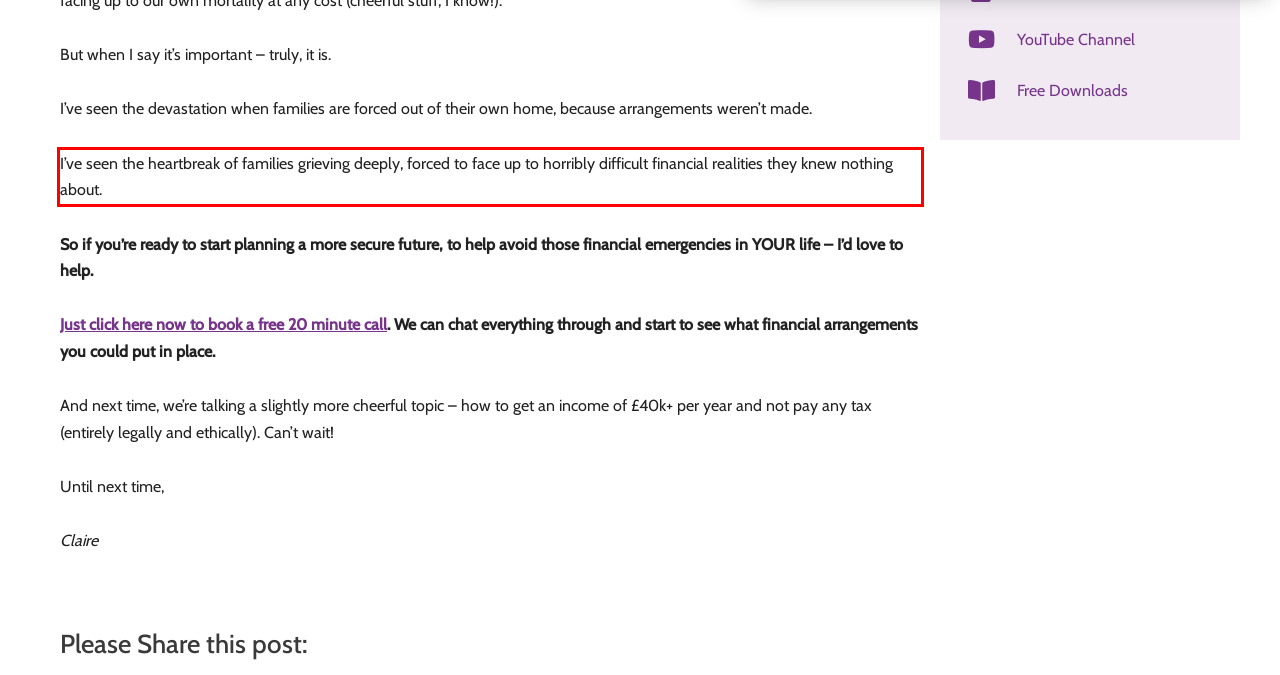In the screenshot of the webpage, find the red bounding box and perform OCR to obtain the text content restricted within this red bounding box.

I’ve seen the heartbreak of families grieving deeply, forced to face up to horribly difficult financial realities they knew nothing about.